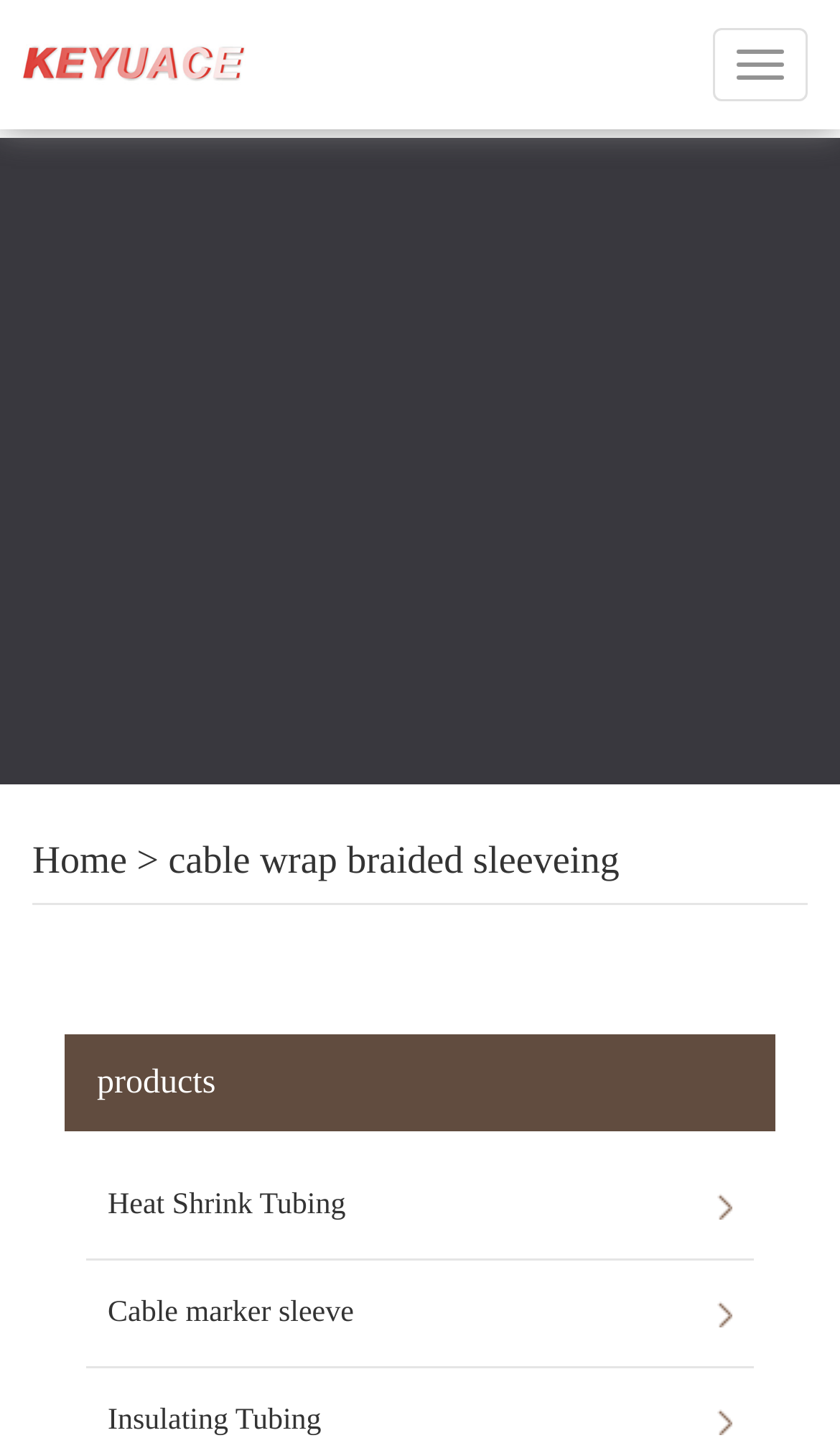What is the company name?
Use the image to give a comprehensive and detailed response to the question.

I found the company name by looking at the link and image elements at the top of the page, which both have the text 'KEYUACE Materials Co., Ltd.'.